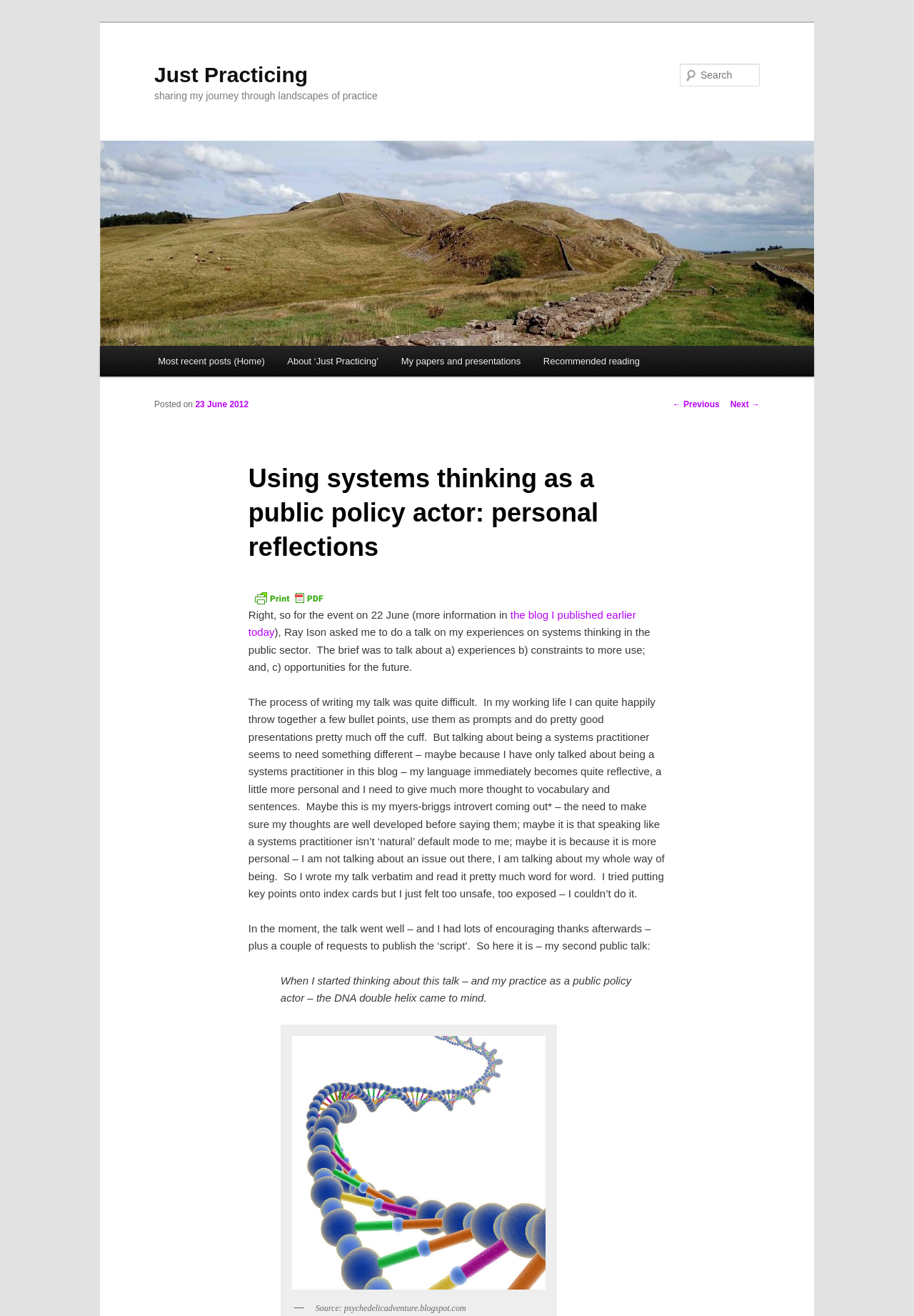What is the topic of the talk mentioned in the blog post?
Using the image, give a concise answer in the form of a single word or short phrase.

systems thinking